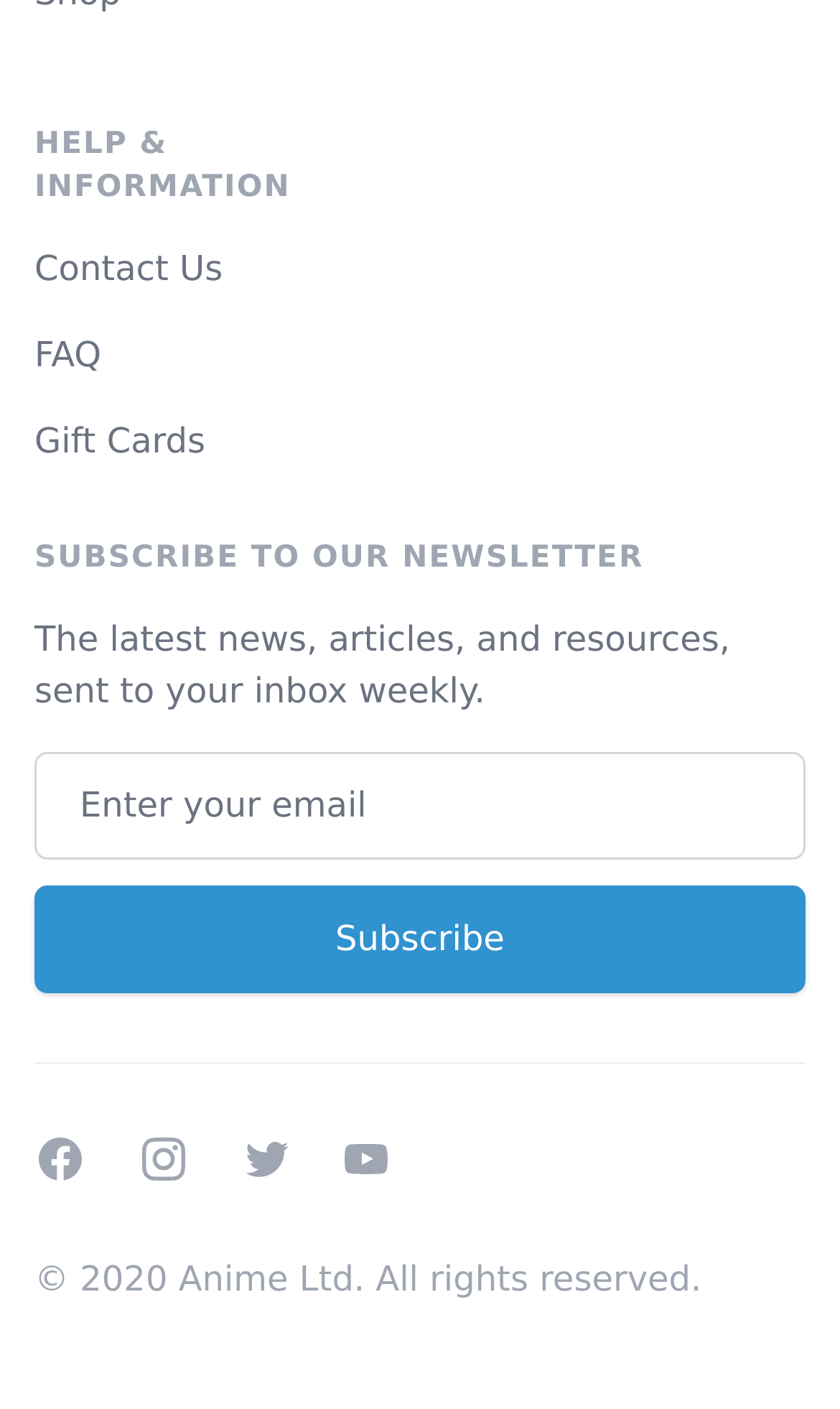Can you find the bounding box coordinates of the area I should click to execute the following instruction: "View FAQ"?

[0.041, 0.237, 0.121, 0.266]